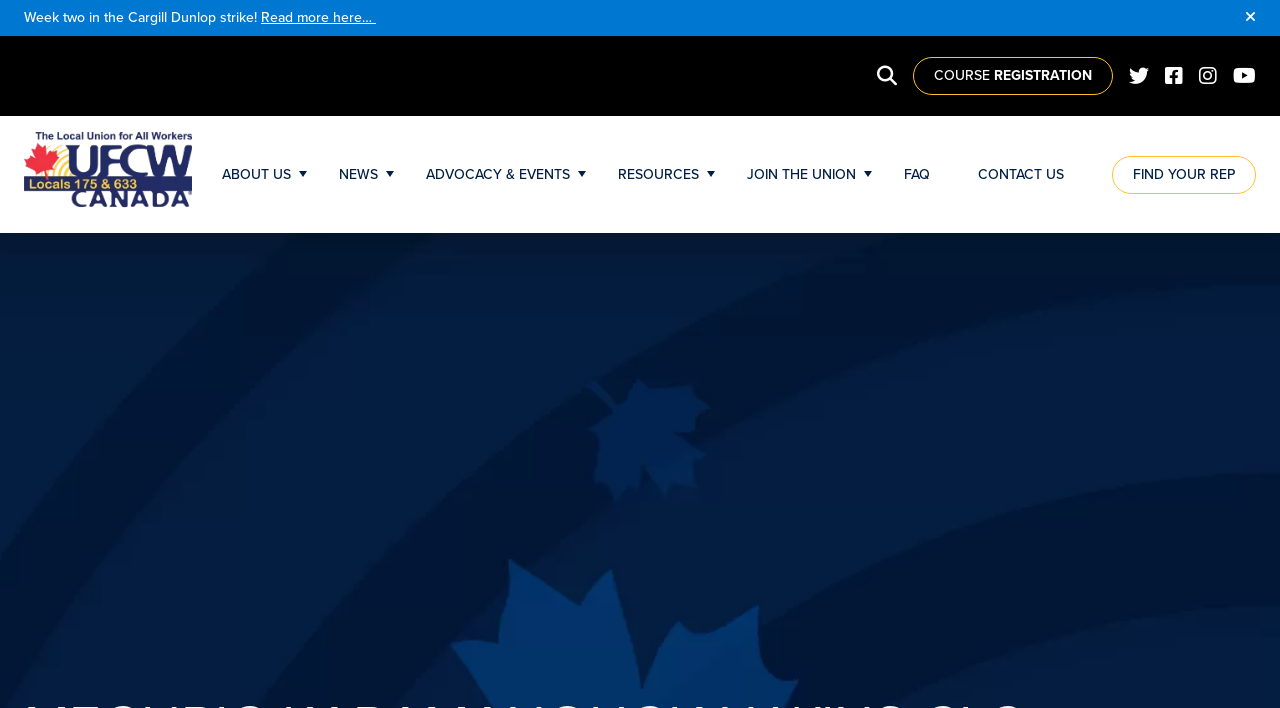Return the bounding box coordinates of the UI element that corresponds to this description: "Resource Articles". The coordinates must be given as four float numbers in the range of 0 and 1, [left, top, right, bottom].

[0.483, 0.276, 0.54, 0.336]